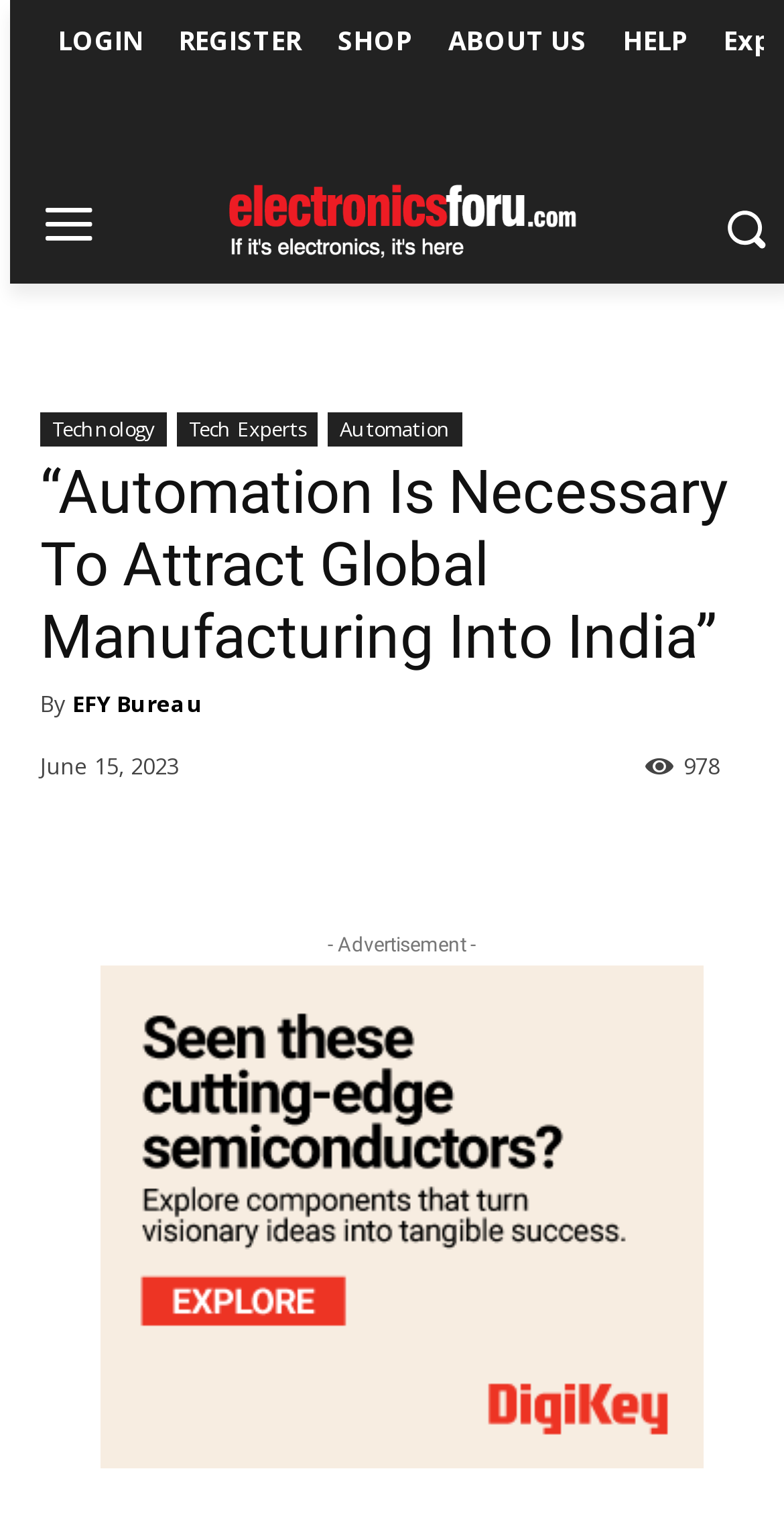Respond to the question with just a single word or phrase: 
What is the date of the article?

June 15, 2023